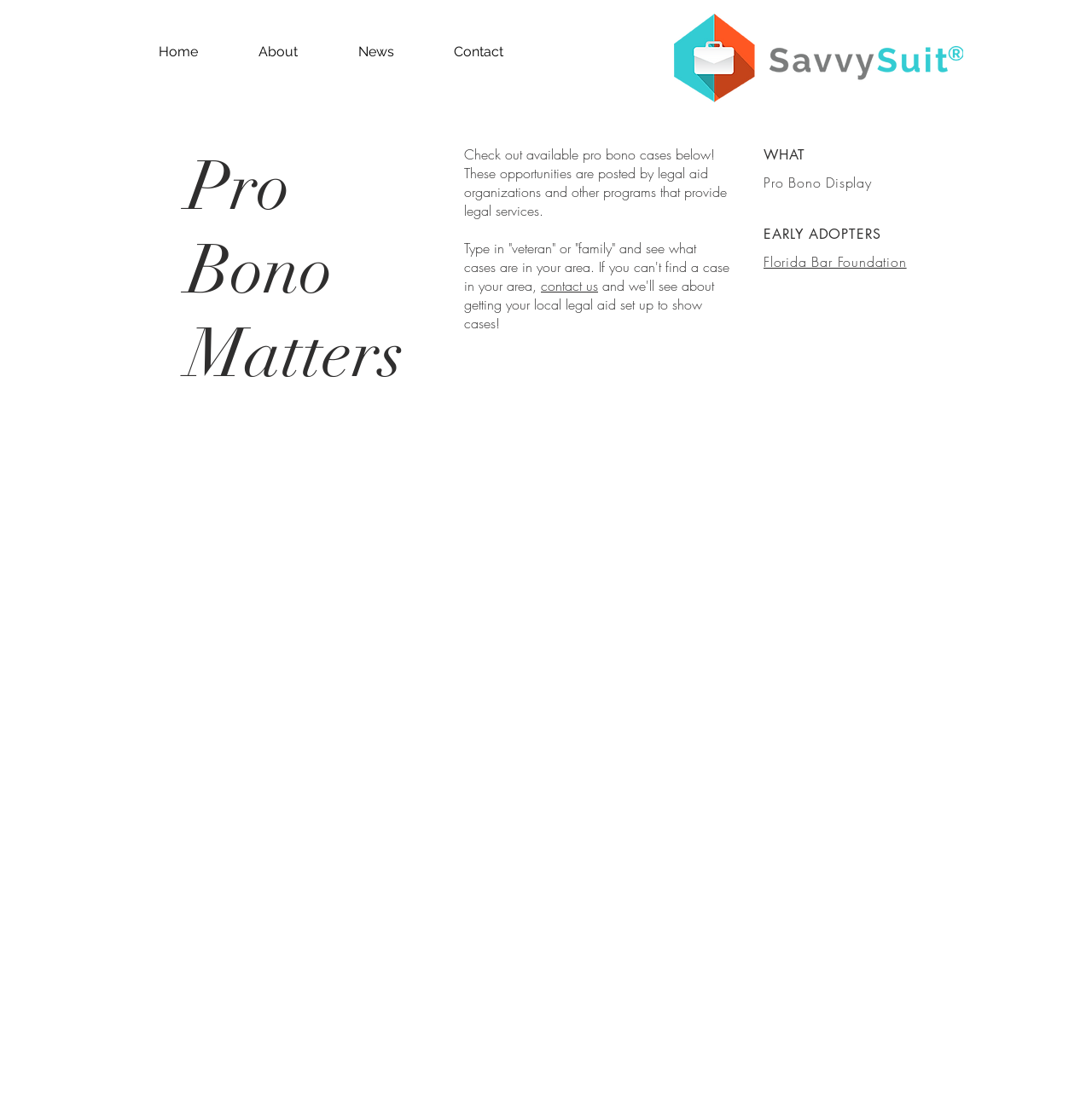Summarize the webpage with intricate details.

The webpage is titled "Pro Bono Matters -- Embedded | savvysuit" and appears to be a platform for pro bono legal services. At the top left, there is a navigation menu with four links: "Home", "About", "News", and "Contact". To the right of the navigation menu, there is a small image of the Savvy Suit logo with a trademark symbol.

Below the navigation menu, there is a prominent heading that reads "Pro Bono Matters". Underneath this heading, there is a brief introduction that invites users to explore available pro bono cases, which are posted by legal aid organizations and other programs that provide legal services.

Further down, there is a paragraph of text that provides guidance on how to search for cases in a specific area, such as by typing in keywords like "veteran" or "family". This paragraph also includes a link to "contact us" for users who cannot find a case in their area.

On the right side of the page, there are three short headings: "WHAT", "Pro Bono Display", and "EARLY ADOPTERS". Below the "EARLY ADOPTERS" heading, there is a link to the "Florida Bar Foundation". Overall, the webpage appears to be a resource for individuals and organizations interested in pro bono legal services.